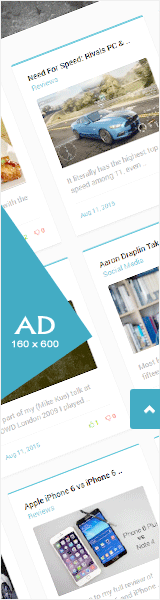Elaborate on the elements present in the image.

This image features a vertical advertisement banner measuring 160x600 pixels, prominently marked with the label "AD" at the top left corner. The design incorporates a clean, modern aesthetic with a light color scheme, including shades of blue and white. The banner showcases a variety of content, including images and brief descriptions related to product reviews, such as a sports car and technology like the Apple iPhone 6. The layout is optimized for engagement, providing viewers with a quick overview of recent articles and product highlights, aimed at attracting attention and encouraging interaction.